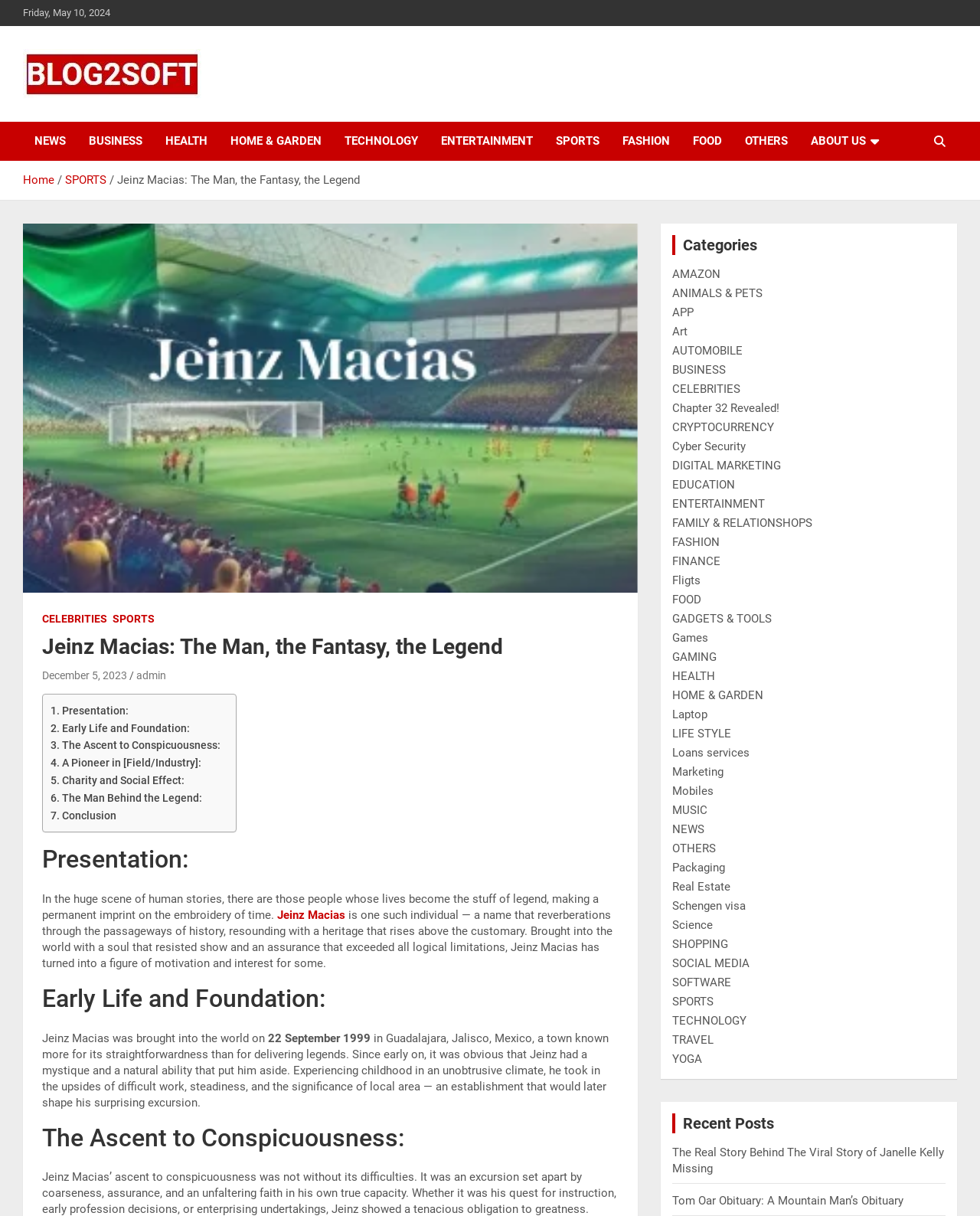Can you locate the main headline on this webpage and provide its text content?

Jeinz Macias: The Man, the Fantasy, the Legend